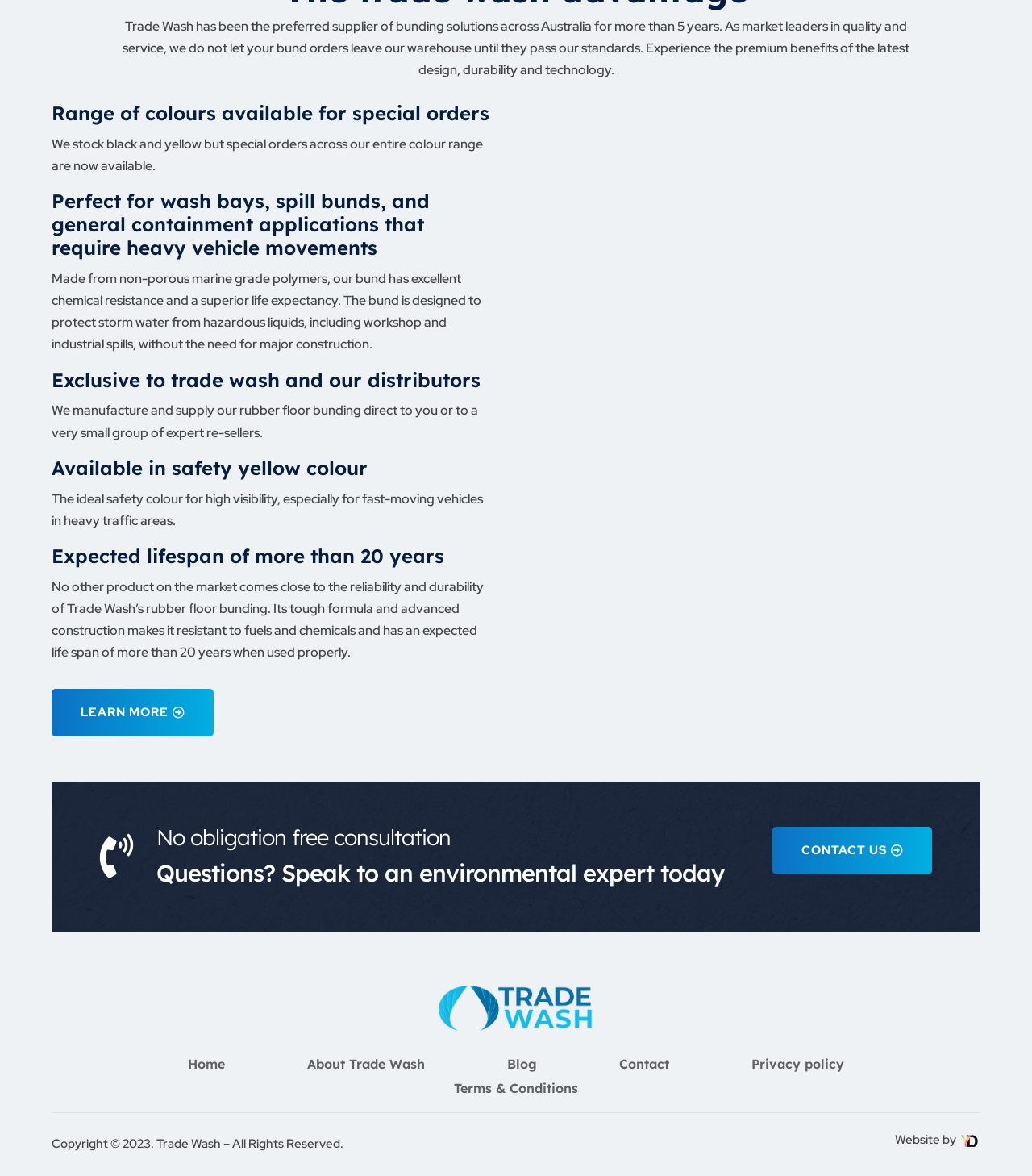What color is the rubber floor bunding available in?
Provide a concise answer using a single word or phrase based on the image.

Safety yellow